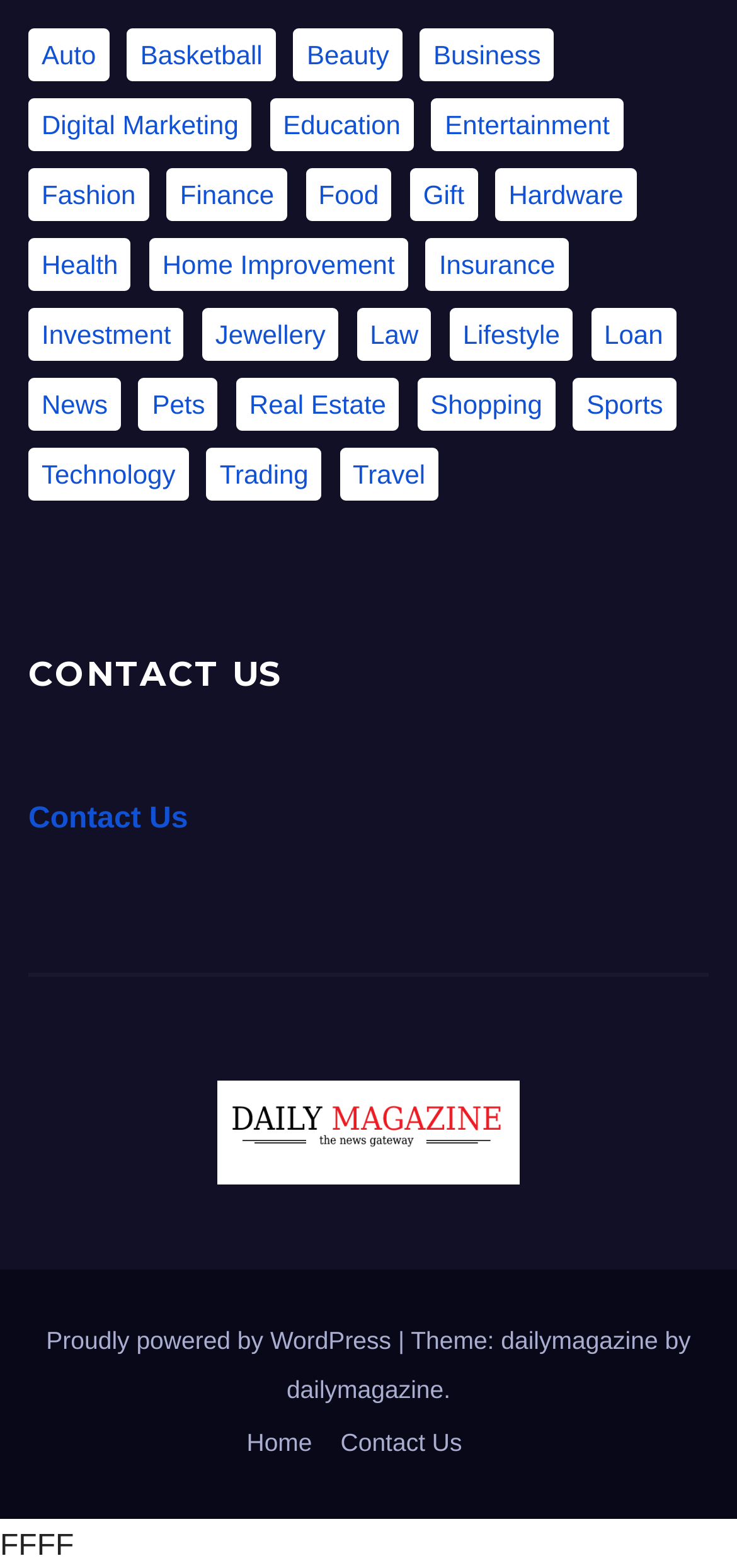Please give a short response to the question using one word or a phrase:
What is the purpose of the 'CONTACT US' link?

To contact the website owner